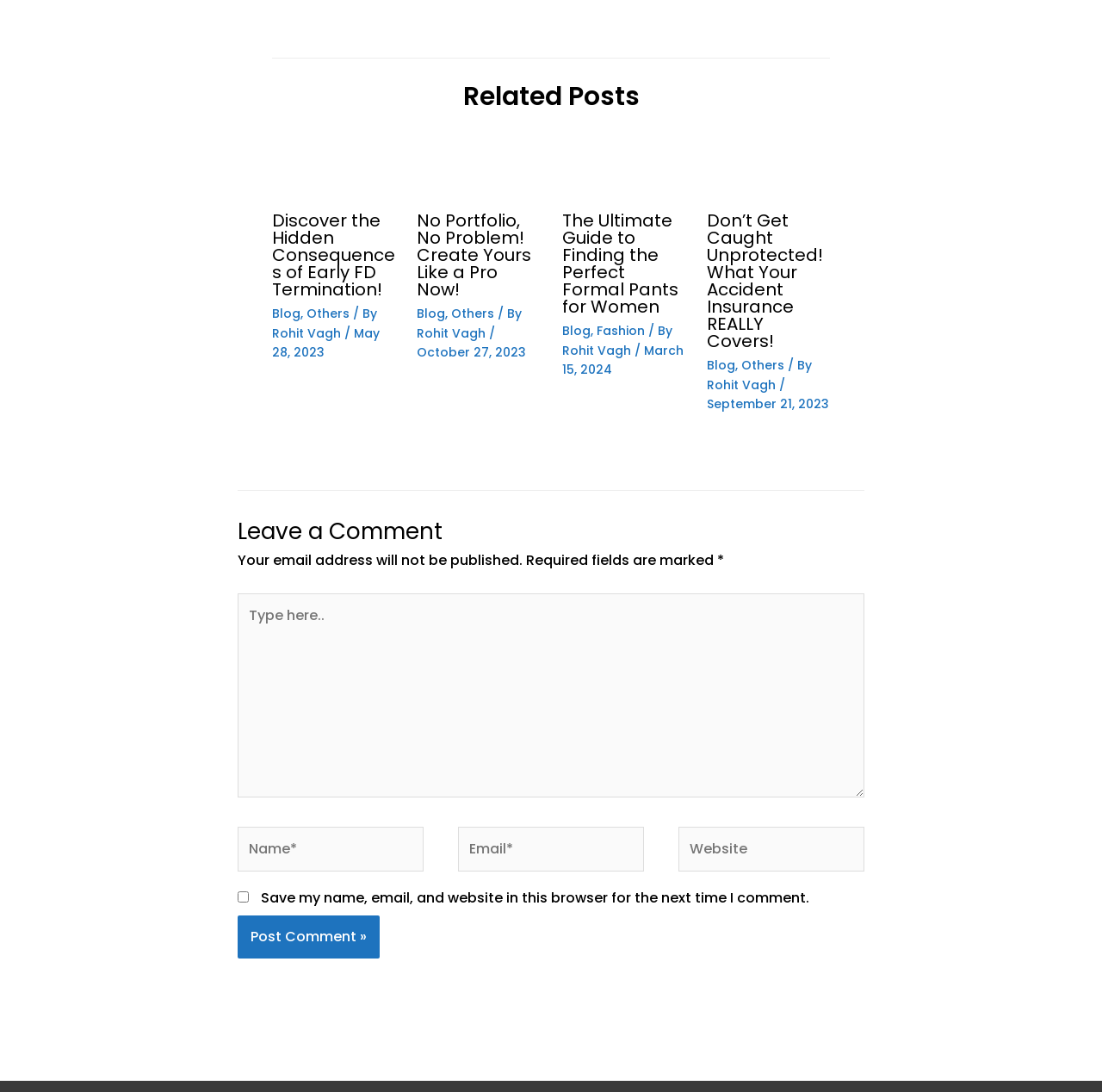Use a single word or phrase to answer this question: 
What is the category of the third article?

Fashion